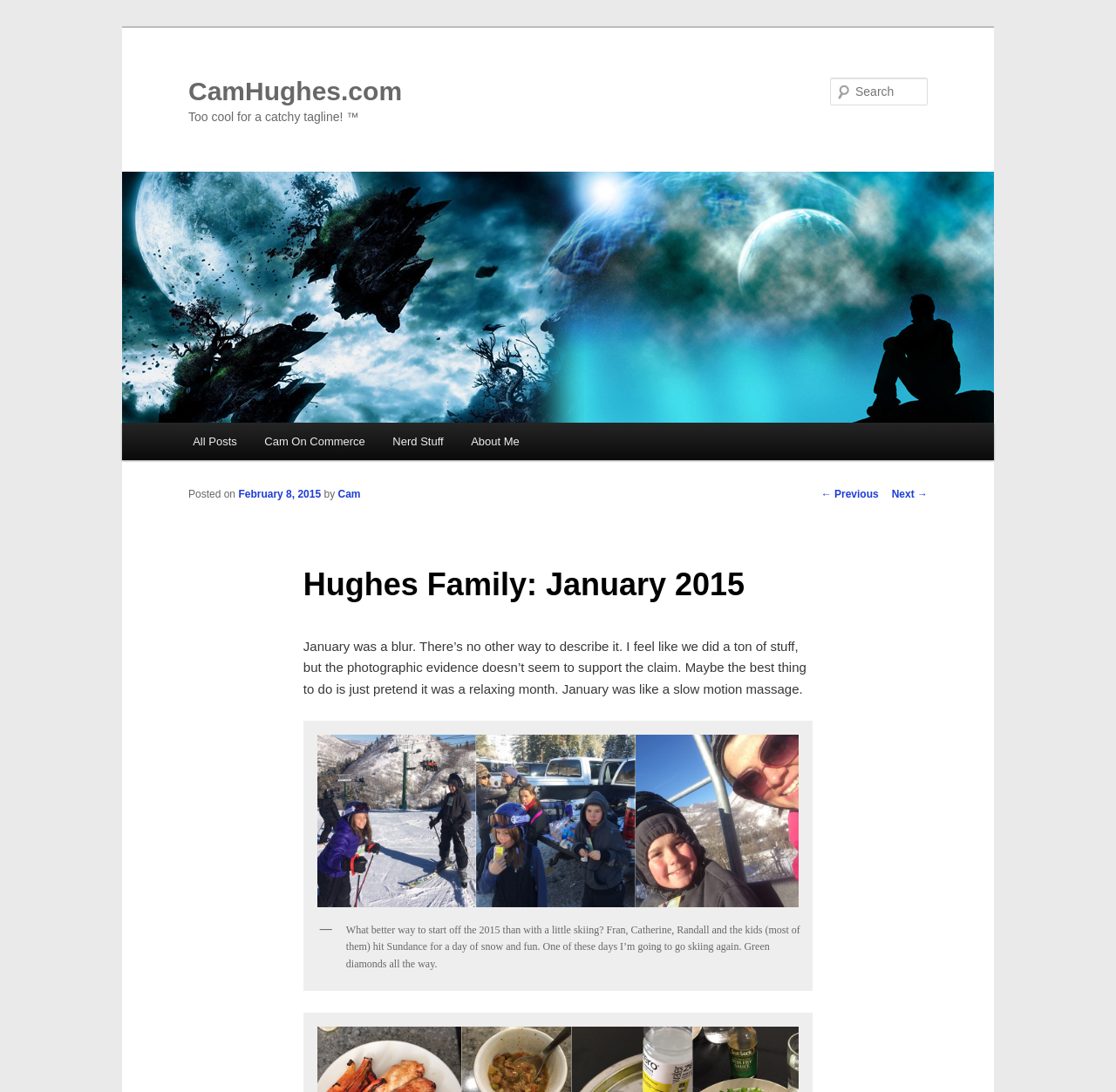Please provide the bounding box coordinate of the region that matches the element description: CamHughes.com. Coordinates should be in the format (top-left x, top-left y, bottom-right x, bottom-right y) and all values should be between 0 and 1.

[0.169, 0.07, 0.36, 0.096]